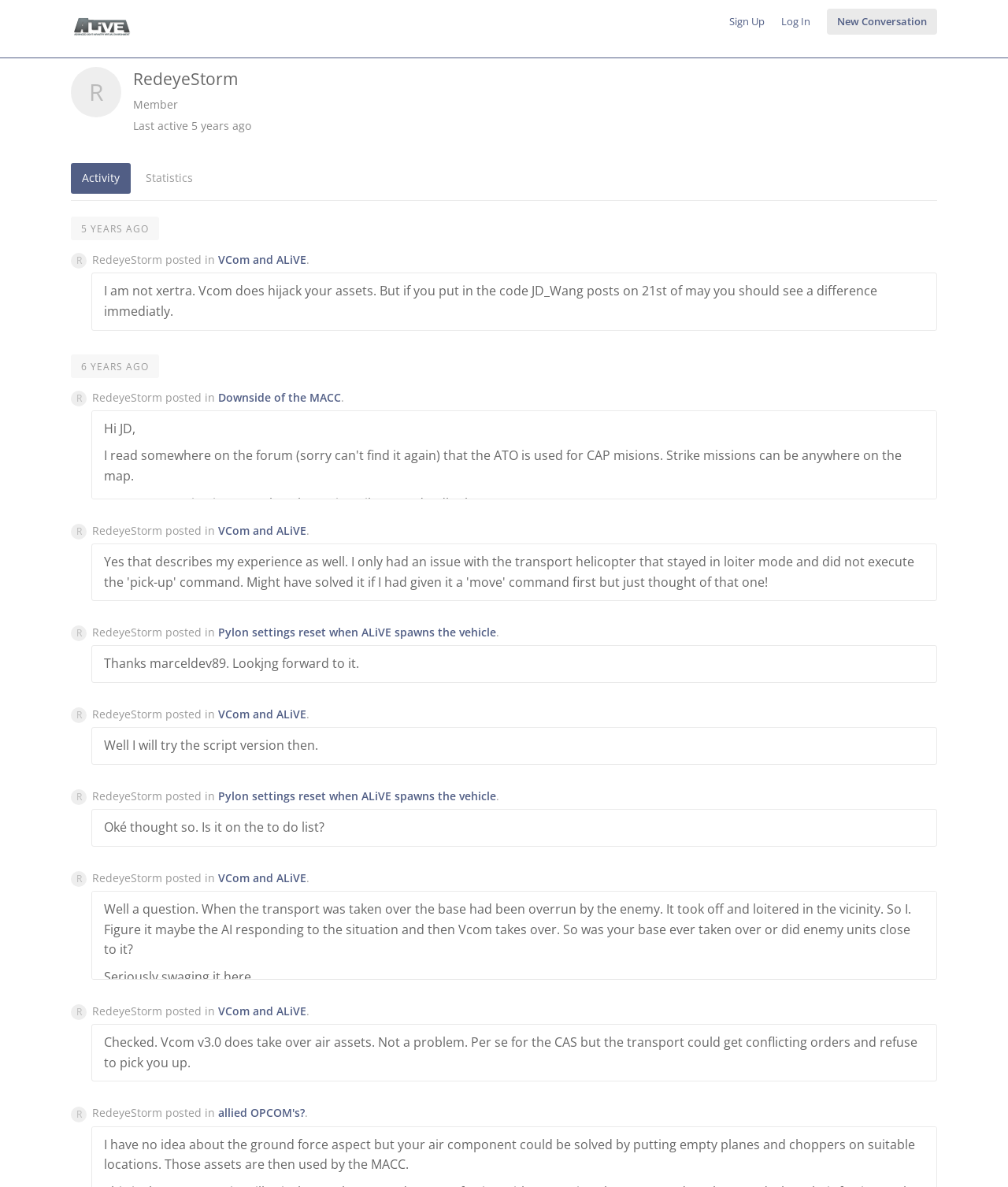Determine the bounding box of the UI element mentioned here: "Statistics". The coordinates must be in the format [left, top, right, bottom] with values ranging from 0 to 1.

[0.134, 0.138, 0.202, 0.163]